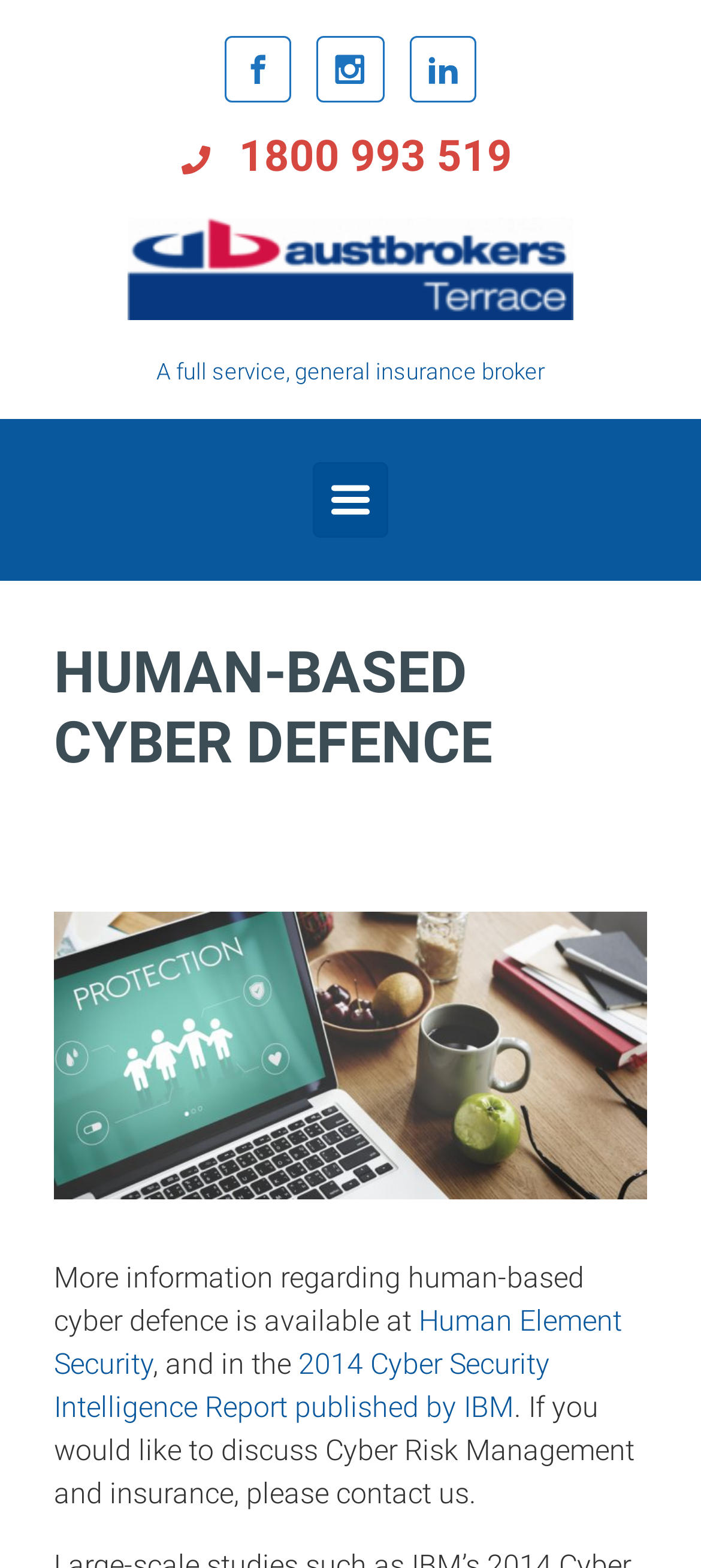What is the topic of the webpage?
Answer with a single word or phrase by referring to the visual content.

Human-based cyber defence